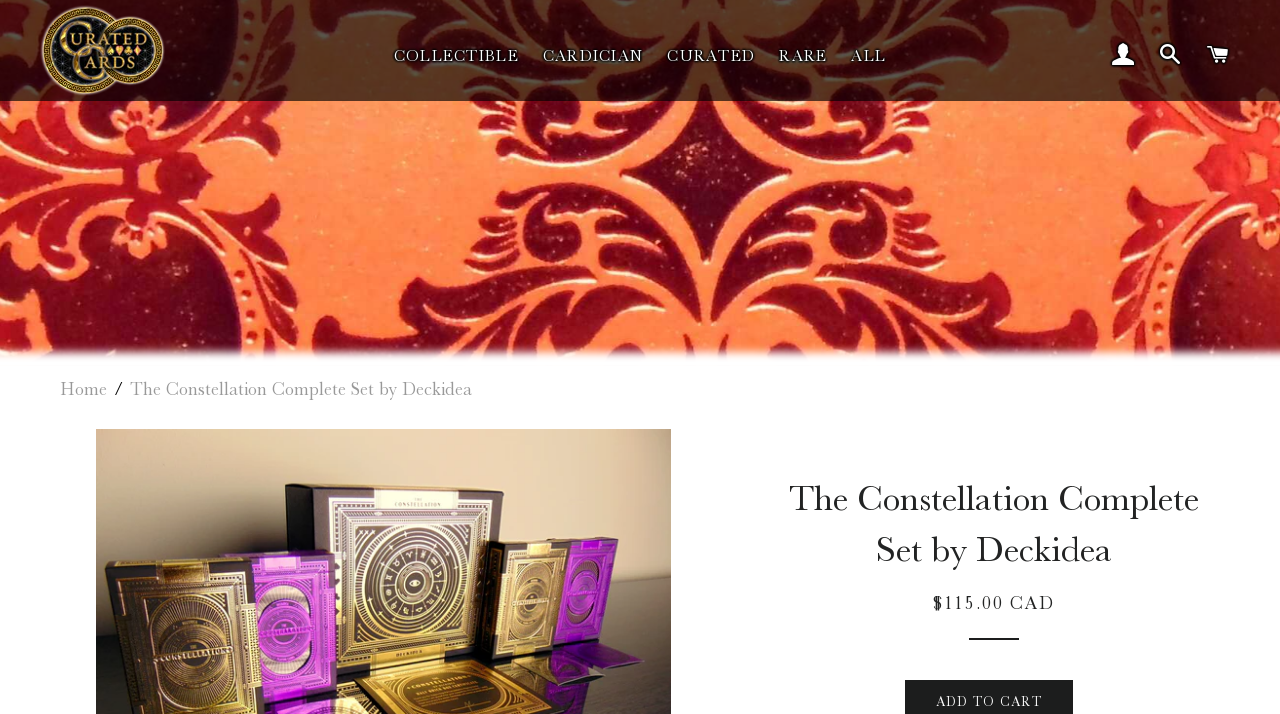What is the type of the element with the text 'breadcrumbs'?
From the image, respond with a single word or phrase.

navigation